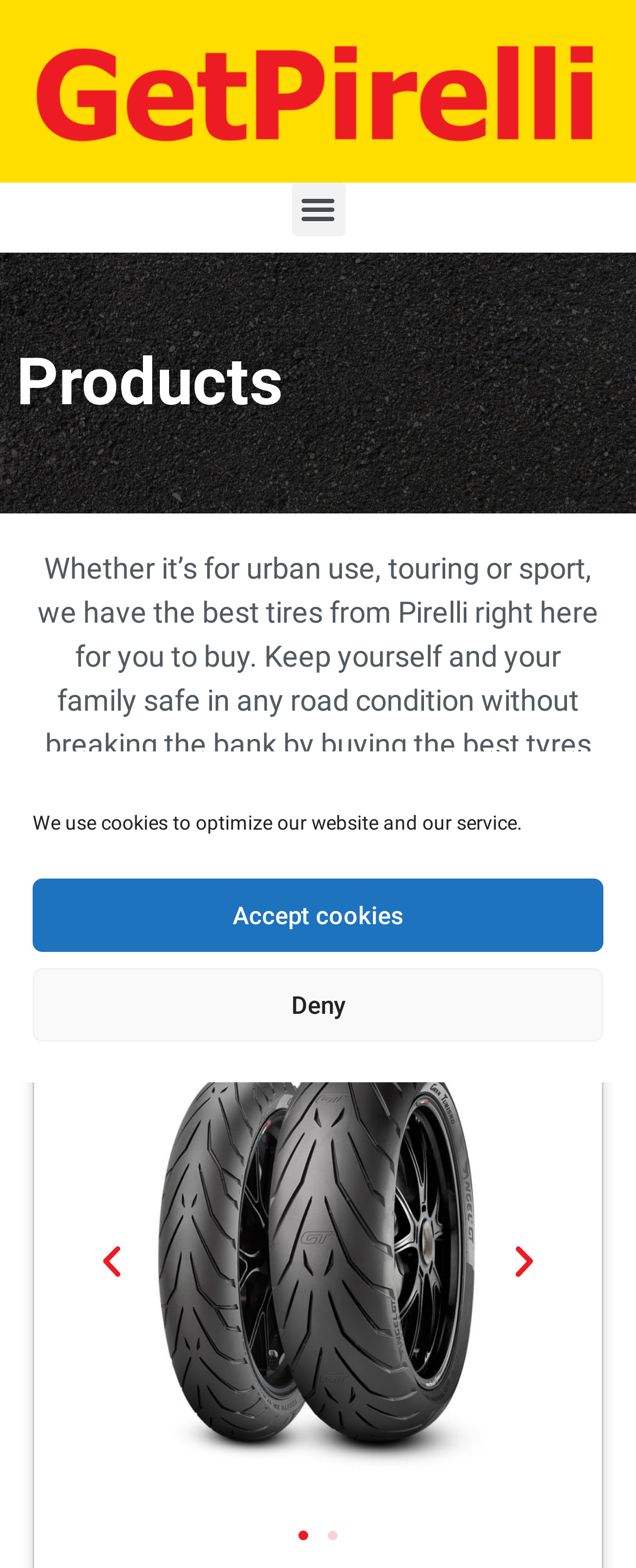Locate the bounding box coordinates of the clickable part needed for the task: "Toggle the menu".

[0.458, 0.116, 0.542, 0.15]